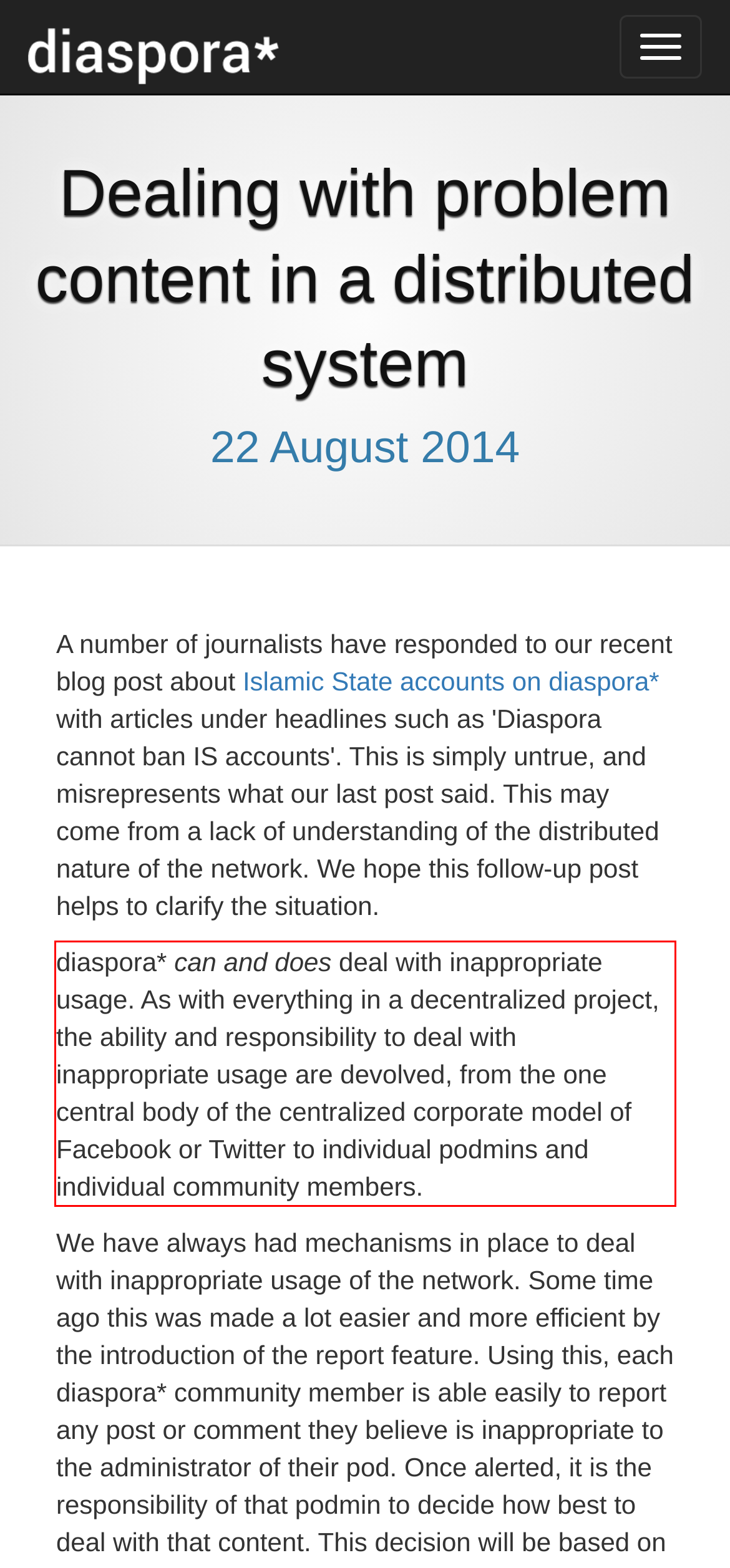Please perform OCR on the text within the red rectangle in the webpage screenshot and return the text content.

diaspora* can and does deal with inappropriate usage. As with everything in a decentralized project, the ability and responsibility to deal with inappropriate usage are devolved, from the one central body of the centralized corporate model of Facebook or Twitter to individual podmins and individual community members.